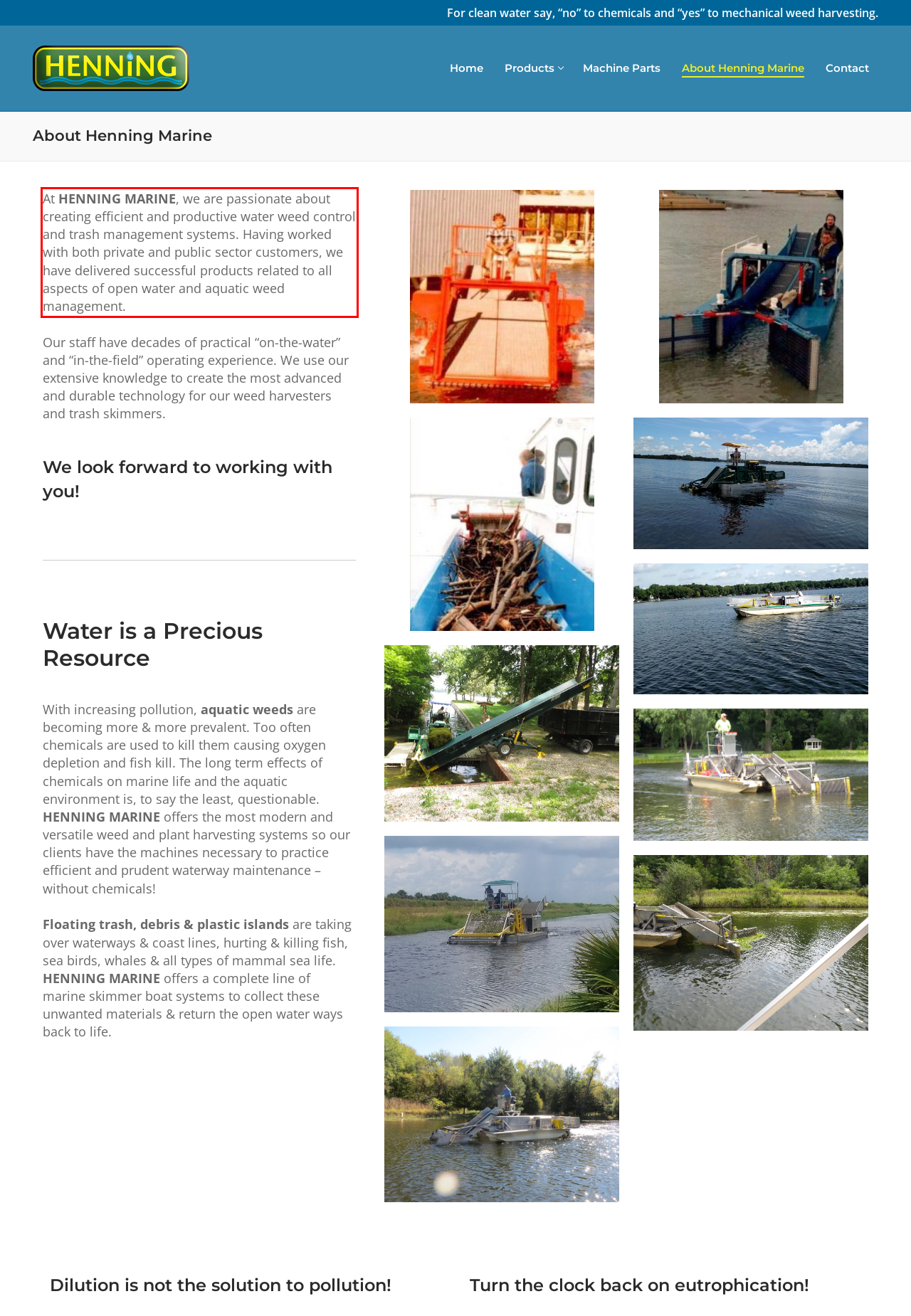The screenshot provided shows a webpage with a red bounding box. Apply OCR to the text within this red bounding box and provide the extracted content.

At HENNING MARINE, we are passionate about creating efficient and productive water weed control and trash management systems. Having worked with both private and public sector customers, we have delivered successful products related to all aspects of open water and aquatic weed management.